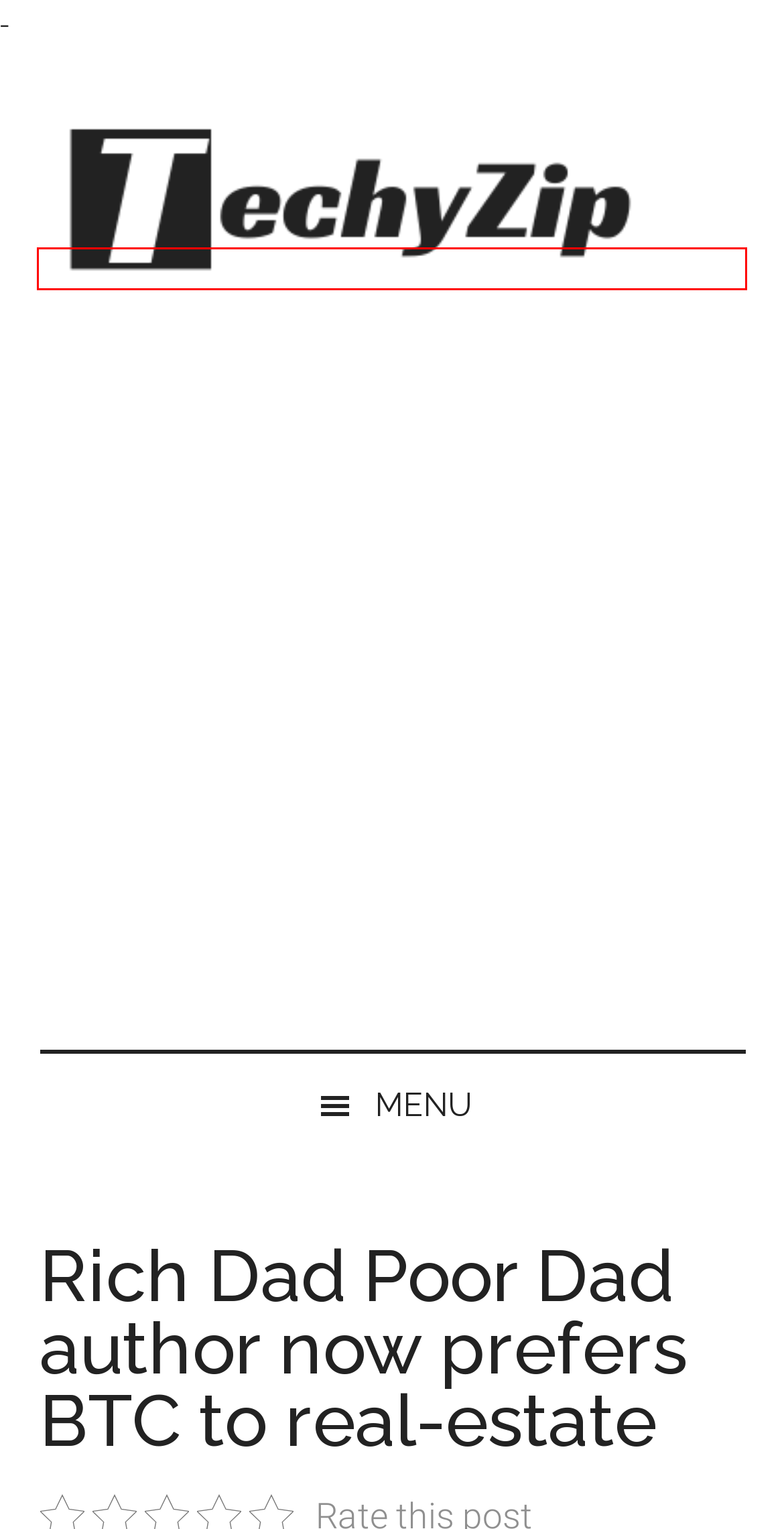With the provided webpage screenshot containing a red bounding box around a UI element, determine which description best matches the new webpage that appears after clicking the selected element. The choices are:
A. Techy Zip - One Stop Tech Blog
B. Casino Mastery Unleashed: Tips and Strategies for Success - Techy Zip
C. The Big Tree Cafe Photos - Techy Zip
D. Disclaimer - Techy Zip
E. How IPTV Is Revolutionizing UK Television? - Techy Zip
F. Data Encryption Essentials: Protecting Information in Transit and at Rest - Techy Zip
G. About Us - Techy Zip
H. Tech Archives - Techy Zip

A